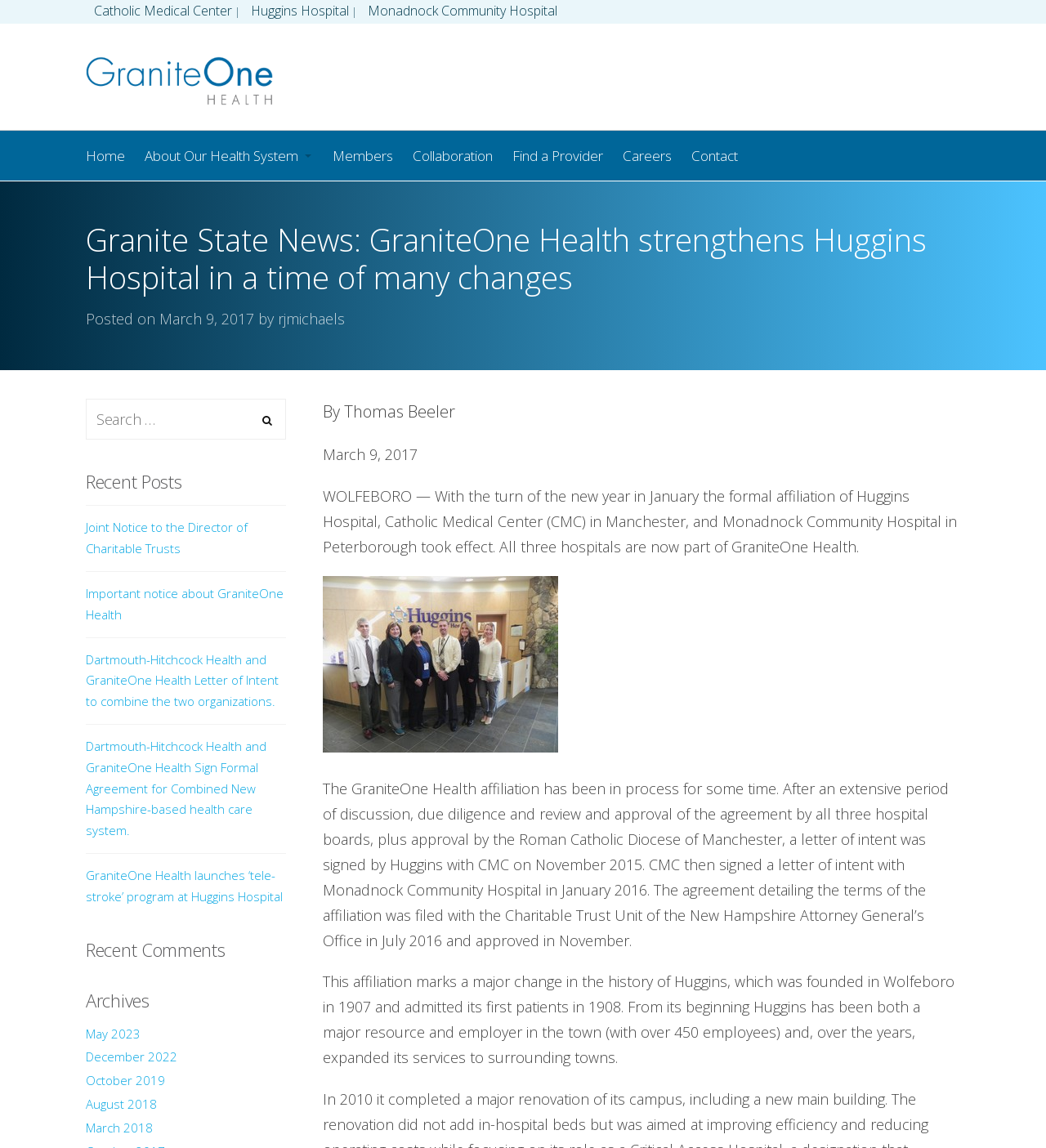How many employees does Huggins Hospital have?
Give a thorough and detailed response to the question.

I found the answer by reading the text 'From its beginning Huggins has been both a major resource and employer in the town (with over 450 employees) and, over the years, expanded its services to surrounding towns.' which mentions the number of employees.